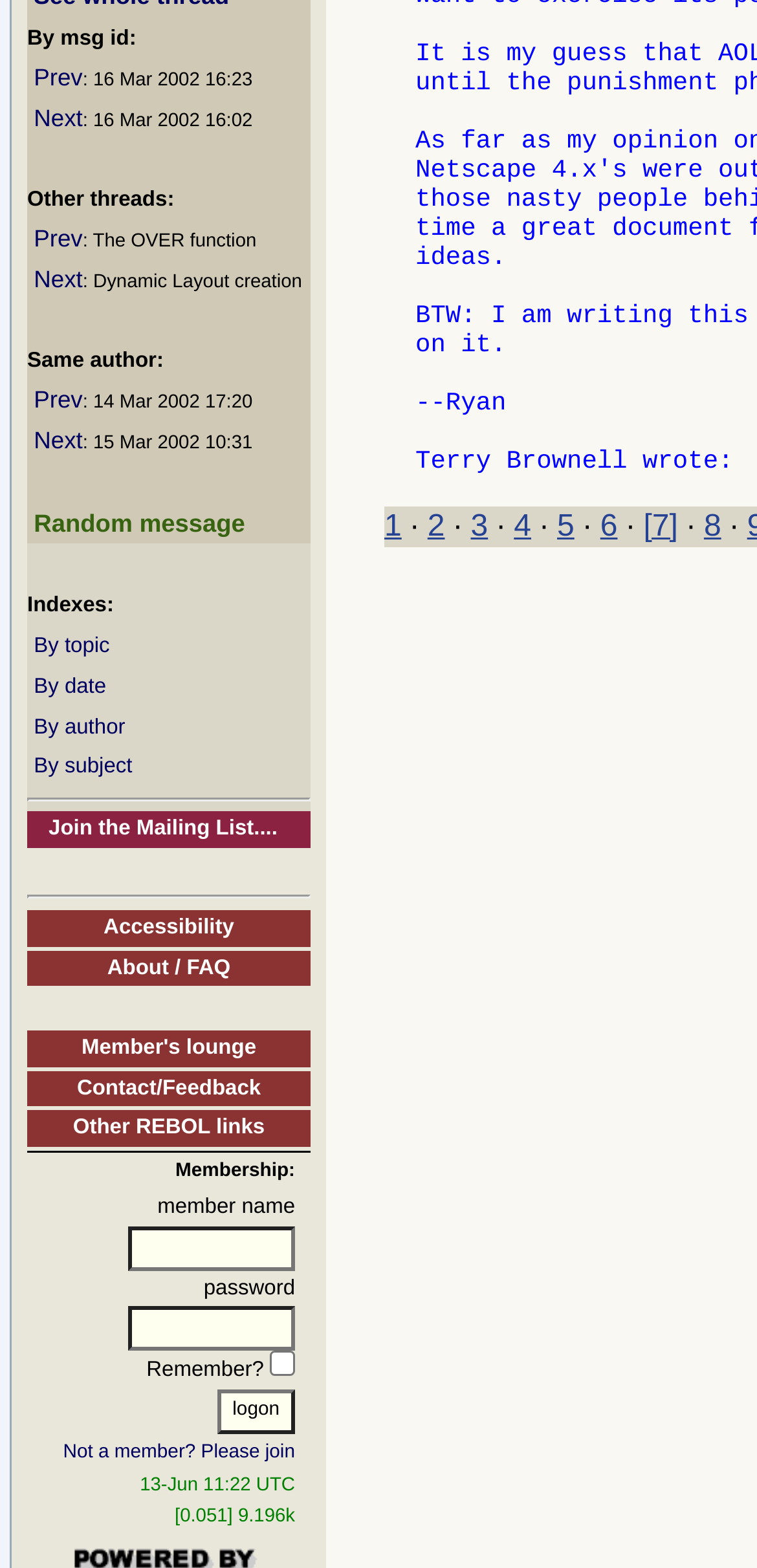Using the webpage screenshot and the element description Games, determine the bounding box coordinates. Specify the coordinates in the format (top-left x, top-left y, bottom-right x, bottom-right y) with values ranging from 0 to 1.

None